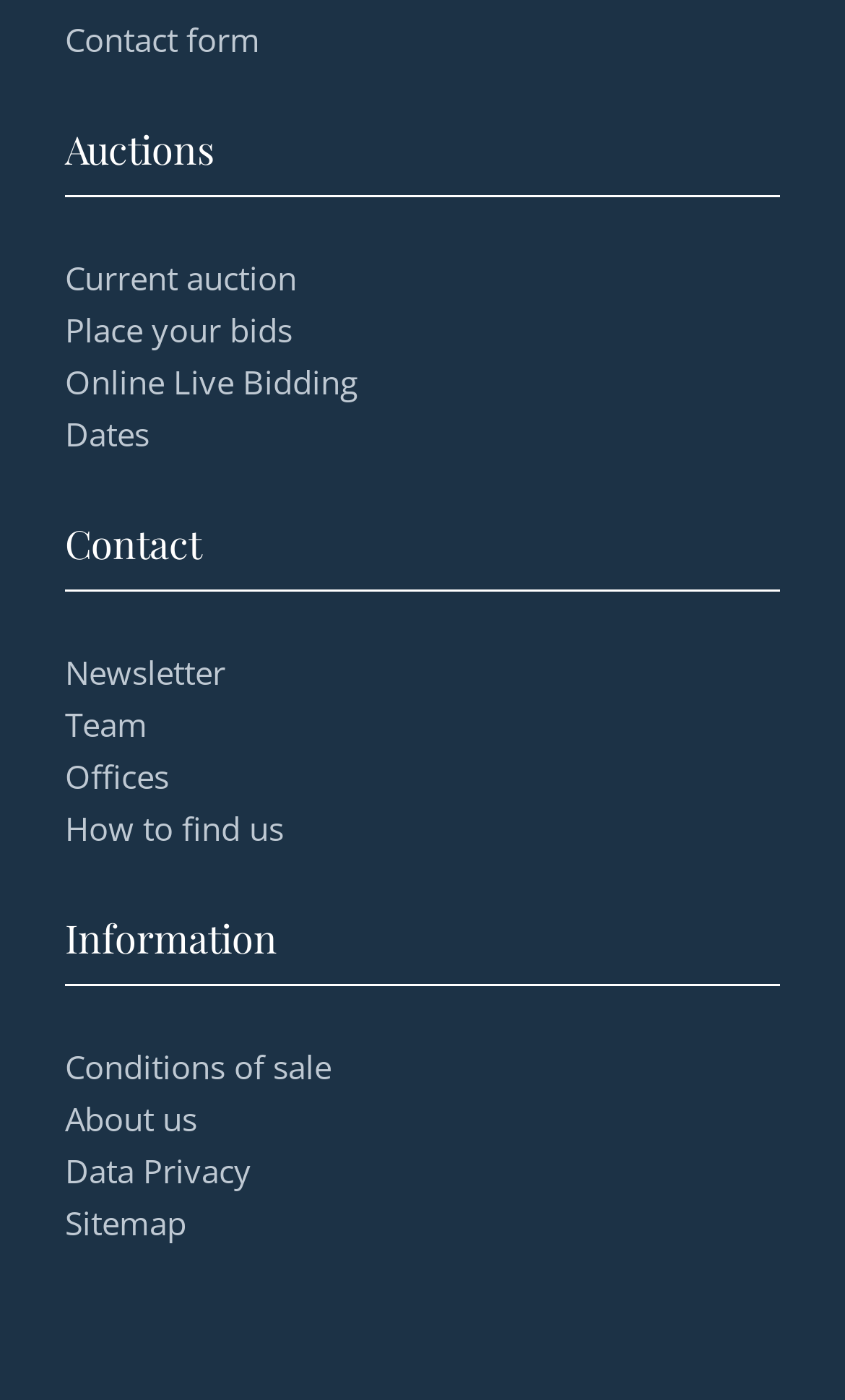Can you find the bounding box coordinates for the element to click on to achieve the instruction: "Get in touch through contact form"?

[0.077, 0.013, 0.308, 0.044]